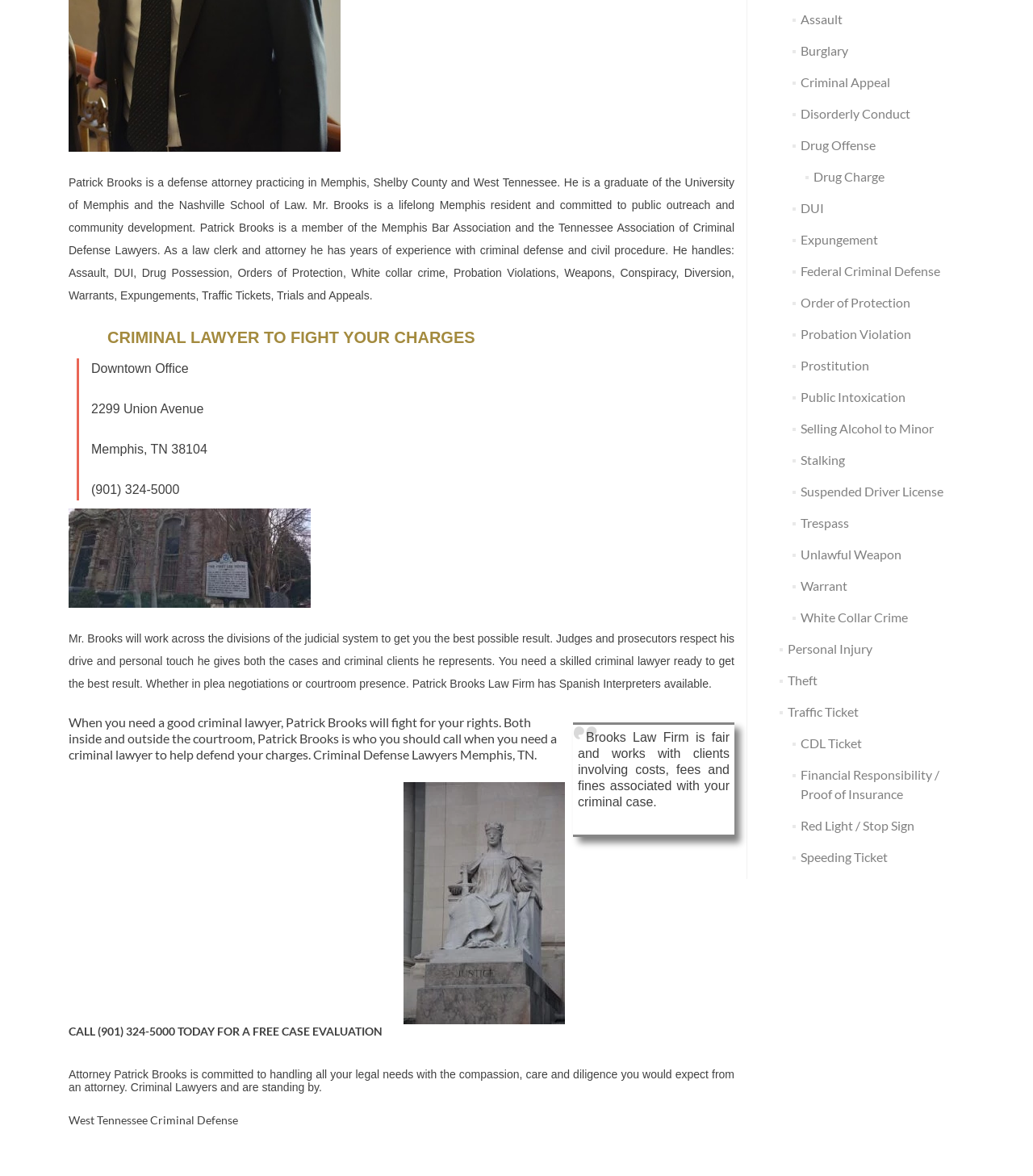Specify the bounding box coordinates (top-left x, top-left y, bottom-right x, bottom-right y) of the UI element in the screenshot that matches this description: alt="Top Criminal Defense Attorneys Memphis"

[0.066, 0.468, 0.301, 0.48]